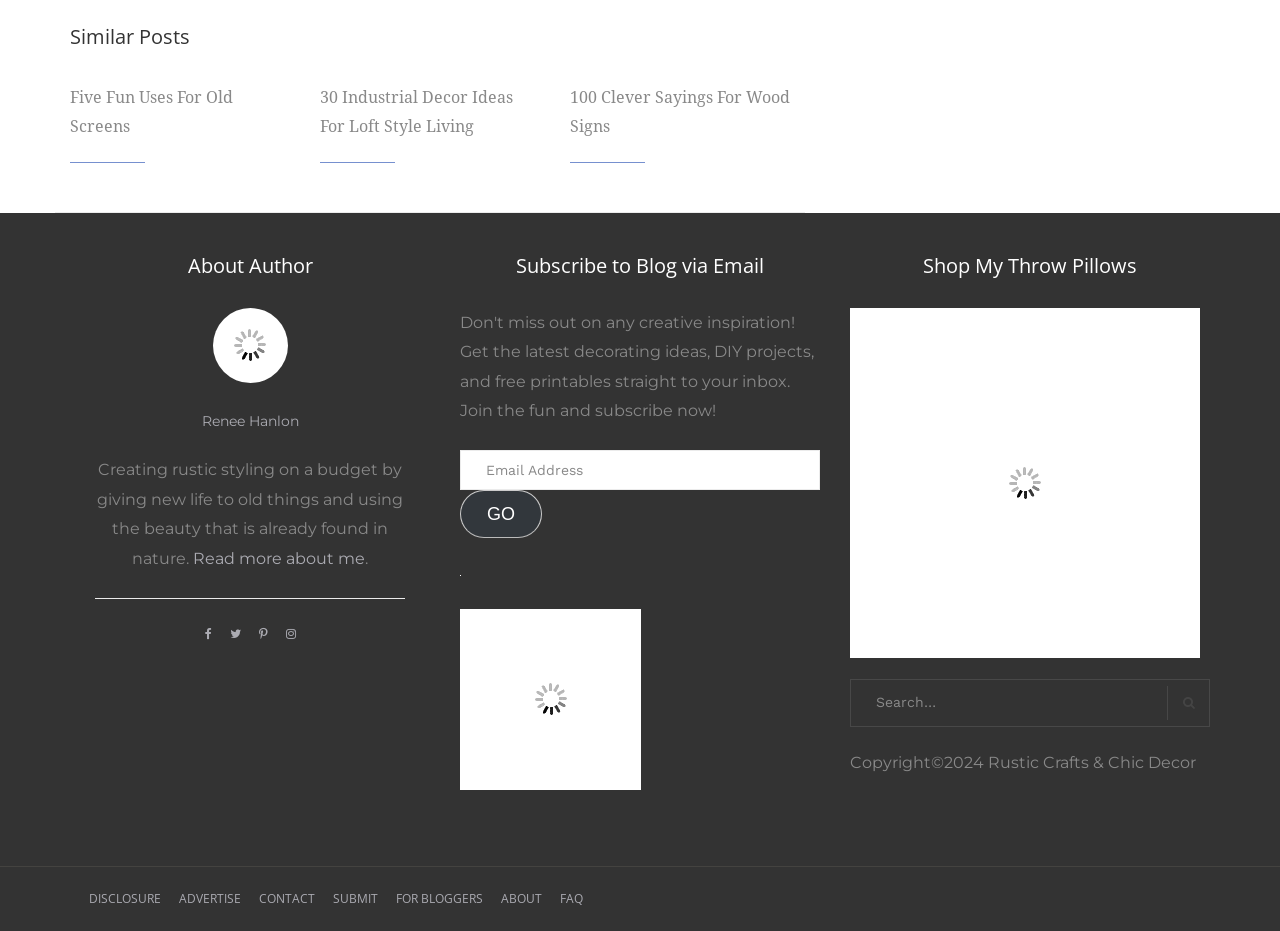Bounding box coordinates should be provided in the format (top-left x, top-left y, bottom-right x, bottom-right y) with all values between 0 and 1. Identify the bounding box for this UI element: About Us

None